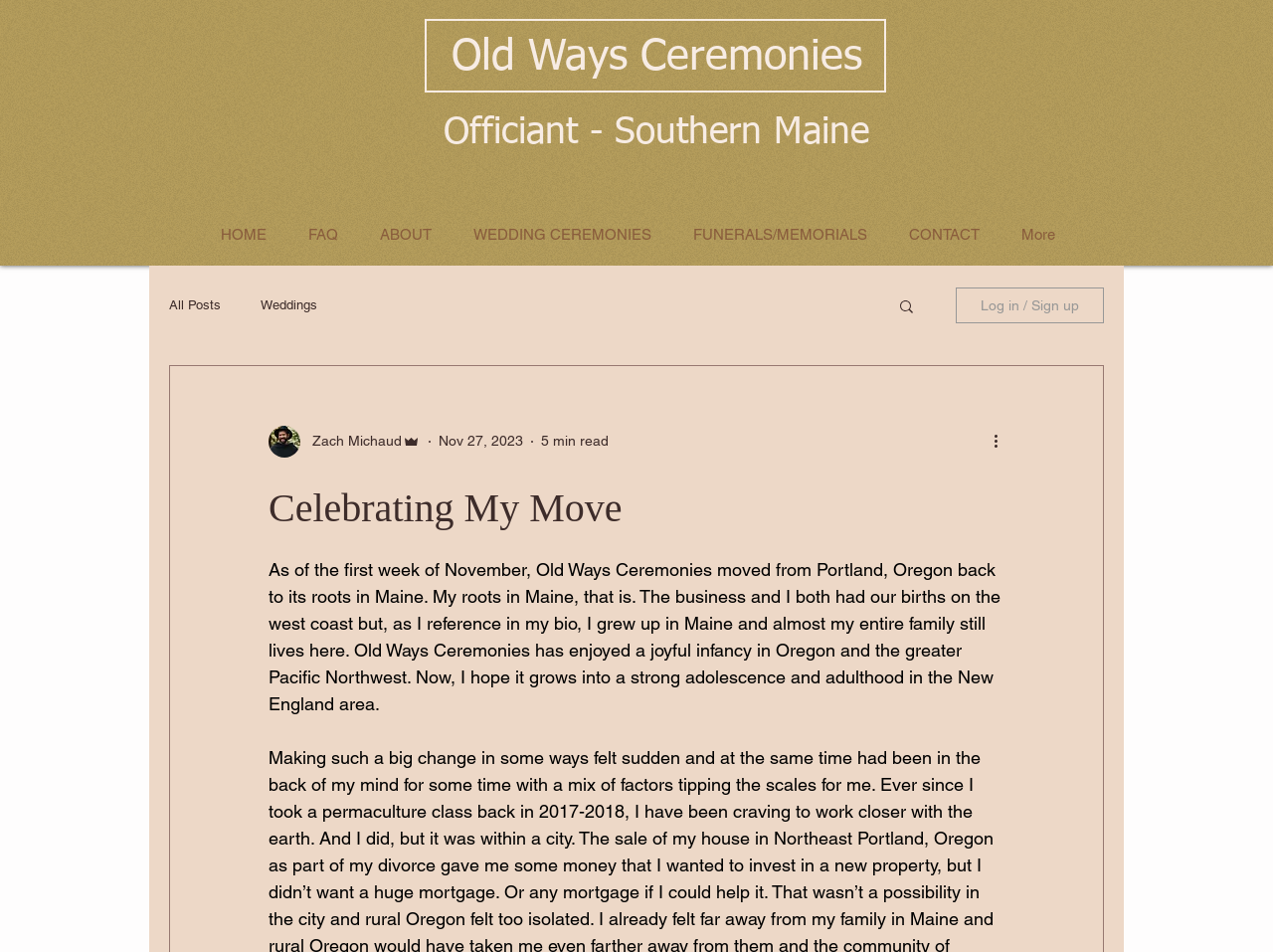Show the bounding box coordinates of the element that should be clicked to complete the task: "View WEDDING CEREMONIES".

[0.355, 0.233, 0.528, 0.259]